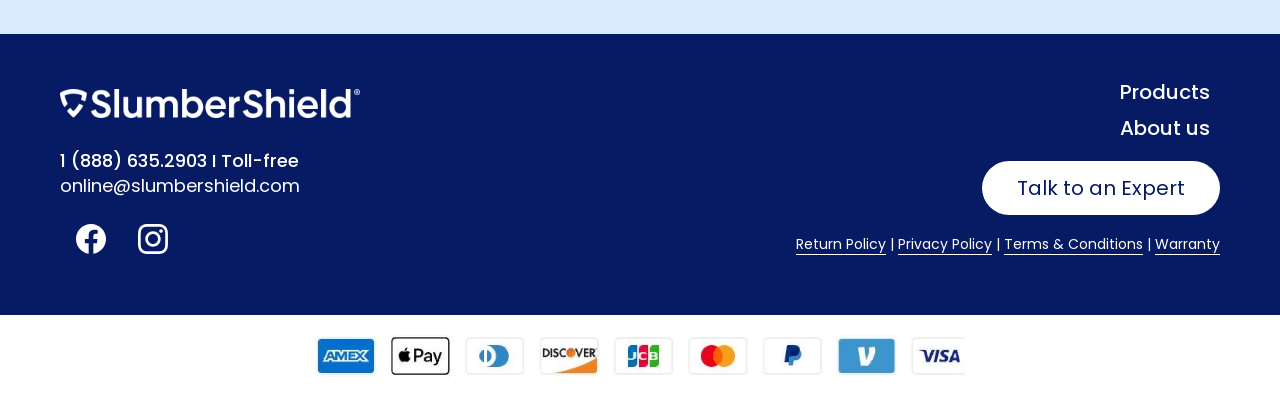What is the email address?
Using the visual information from the image, give a one-word or short-phrase answer.

online@slumbershield.com